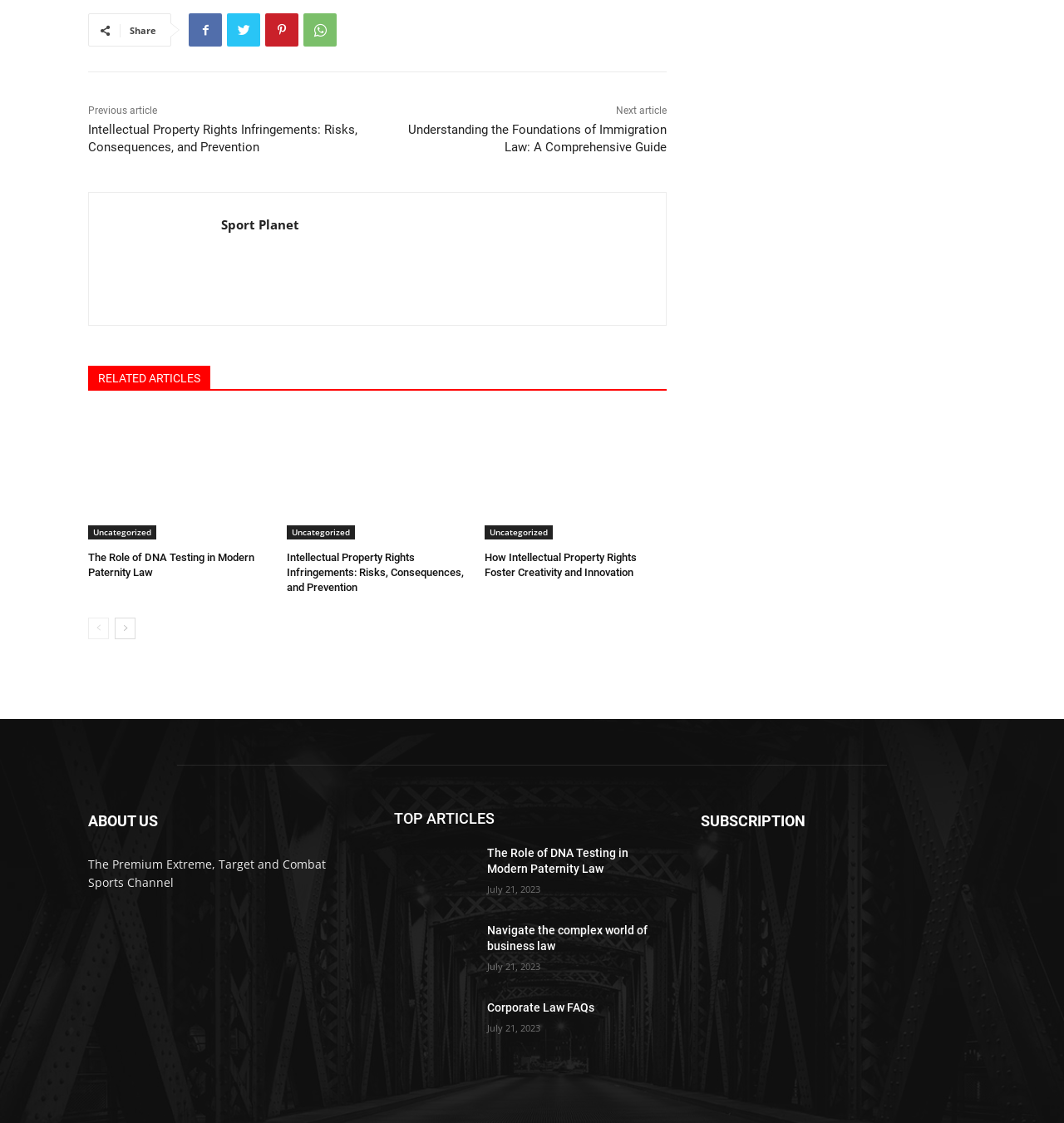Provide a one-word or short-phrase response to the question:
What is the category of the article 'The Role of DNA Testing in Modern Paternity Law'?

Uncategorized